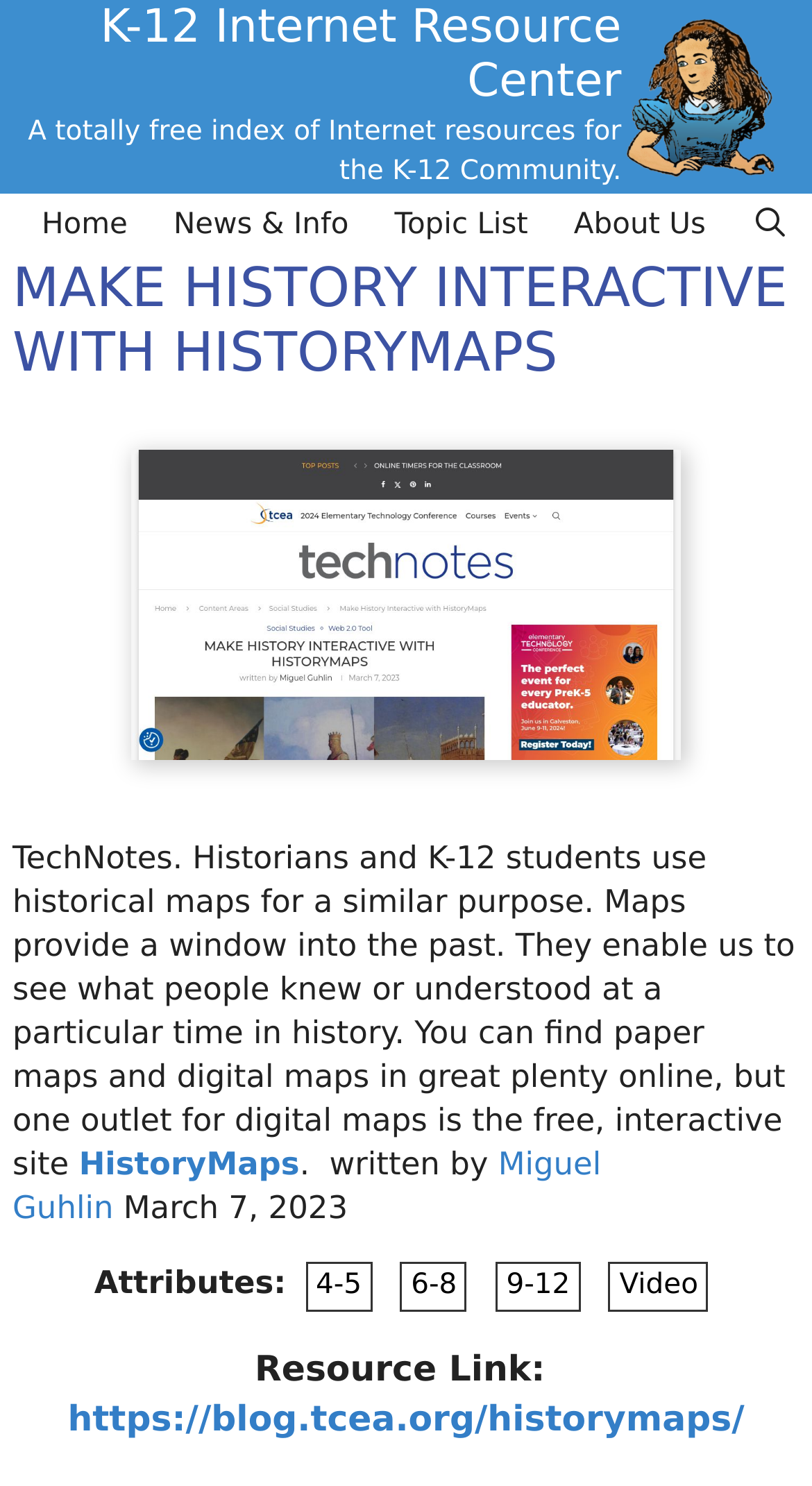Specify the bounding box coordinates of the area to click in order to follow the given instruction: "Search for resources using the search bar."

[0.897, 0.13, 1.0, 0.173]